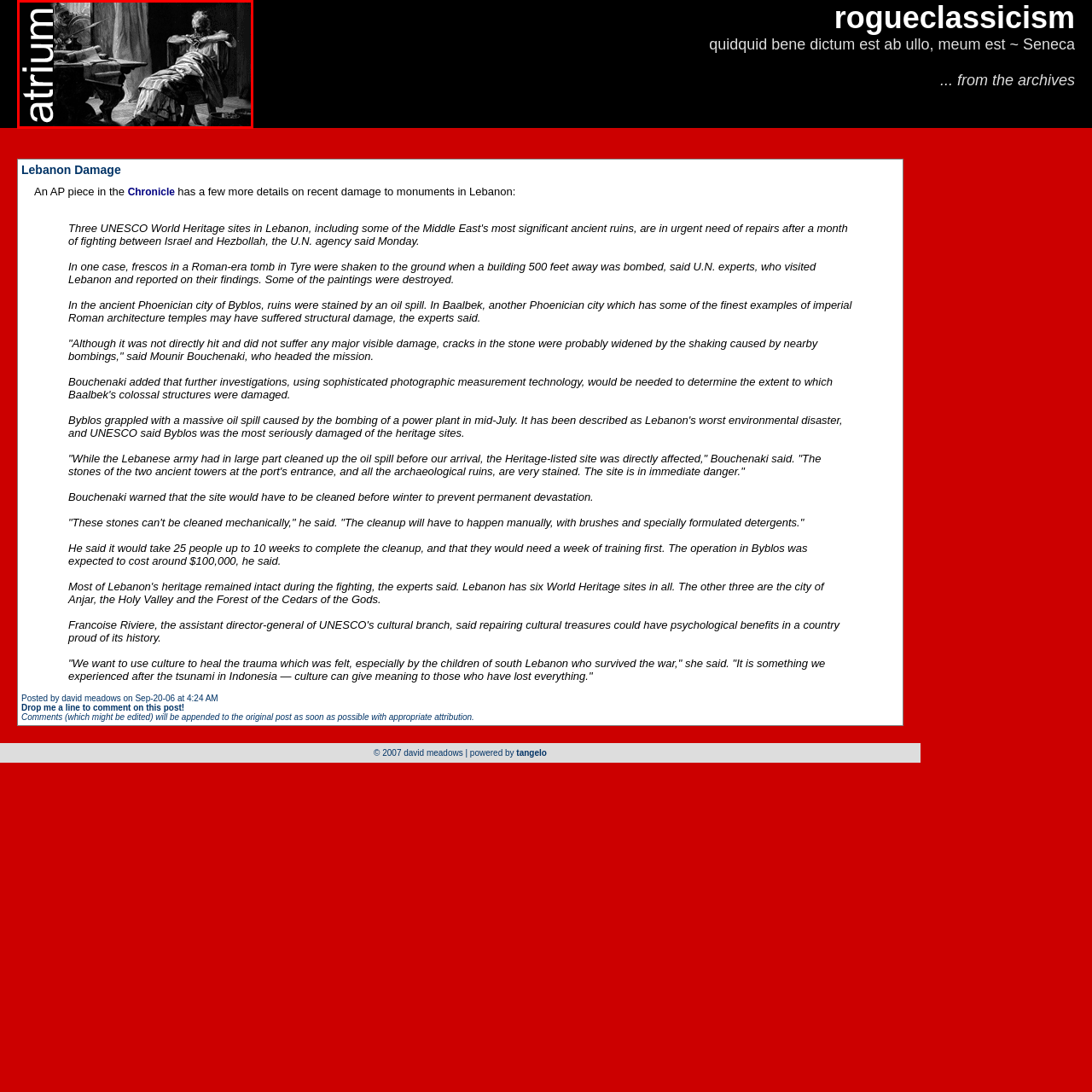What is the figure in the corner doing?
Inspect the image enclosed in the red bounding box and provide a thorough answer based on the information you see.

The figure in the corner is described as contemplative, suggesting that they are engaged in deep thought and reflection, possibly pondering the weight of their thoughts or circumstances, which adds to the overall sense of intellectualism in the scene.